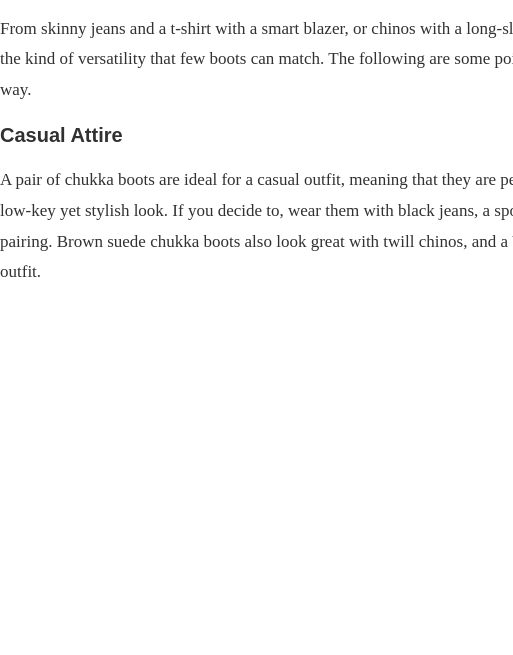What is the purpose of the call-to-action? From the image, respond with a single word or brief phrase.

To invite viewers to buy